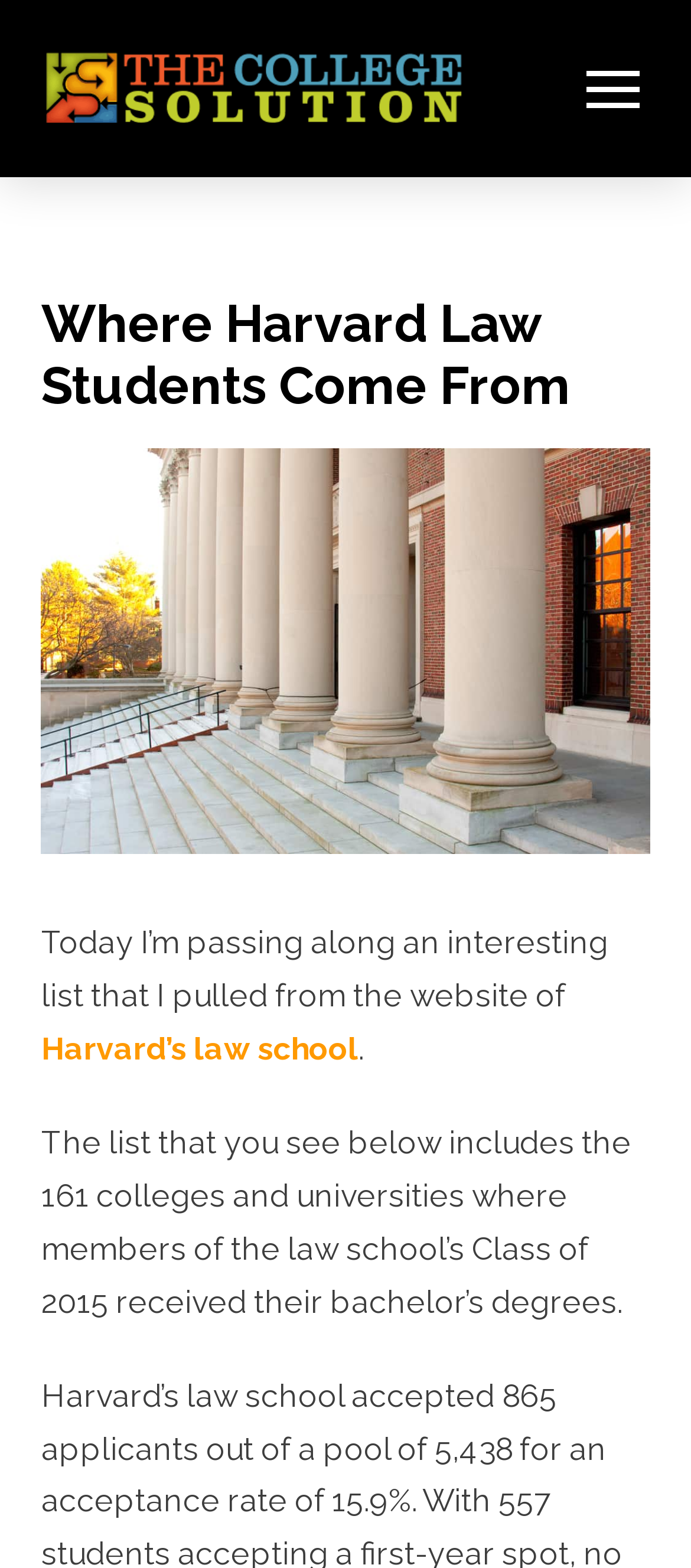Refer to the image and provide an in-depth answer to the question: 
What is the purpose of the button 'Toggle Off Canvas Content'?

The answer can be inferred from the element description 'button 'Toggle Off Canvas Content' hasPopup: menu expanded: False controls: e2544-e5-off-canvas'.